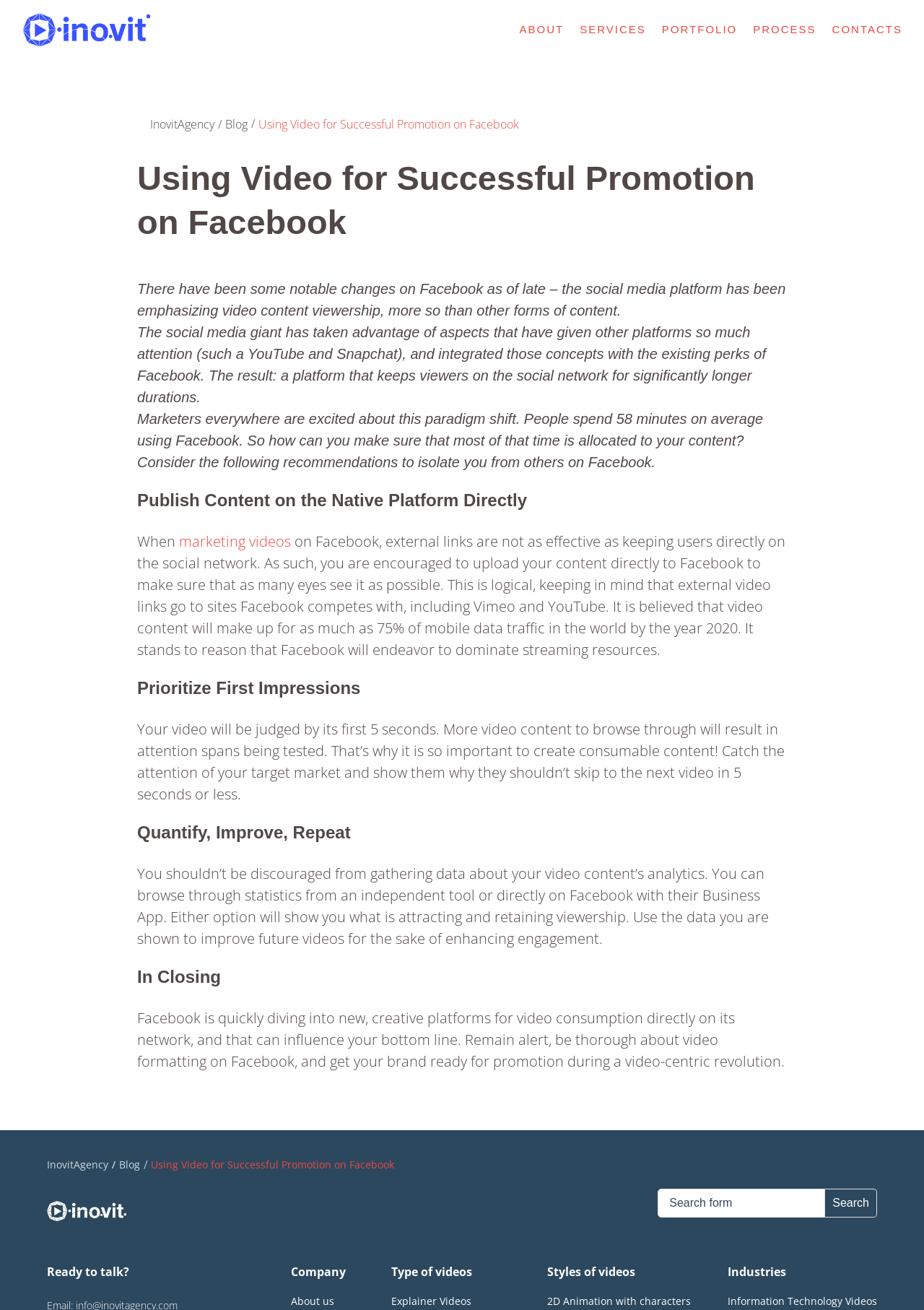Can you provide the bounding box coordinates for the element that should be clicked to implement the instruction: "Search for something"?

[0.893, 0.907, 0.949, 0.929]